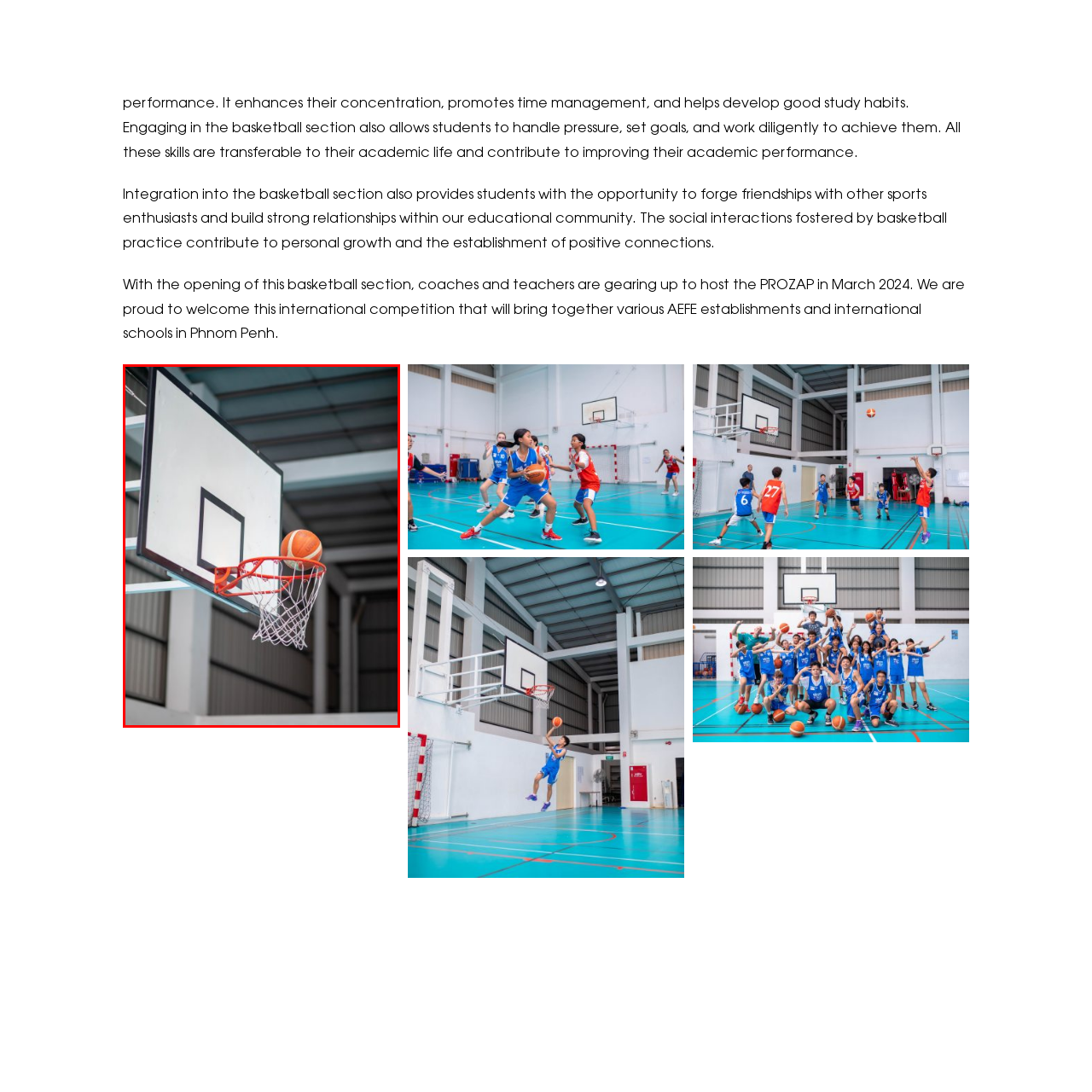What is the basketball about to do?
Please examine the image within the red bounding box and provide a comprehensive answer based on the visual details you observe.

The caption states that the basketball is poised just above the rim and is now falling into the net, implying that it is about to go through the hoop and score a point.